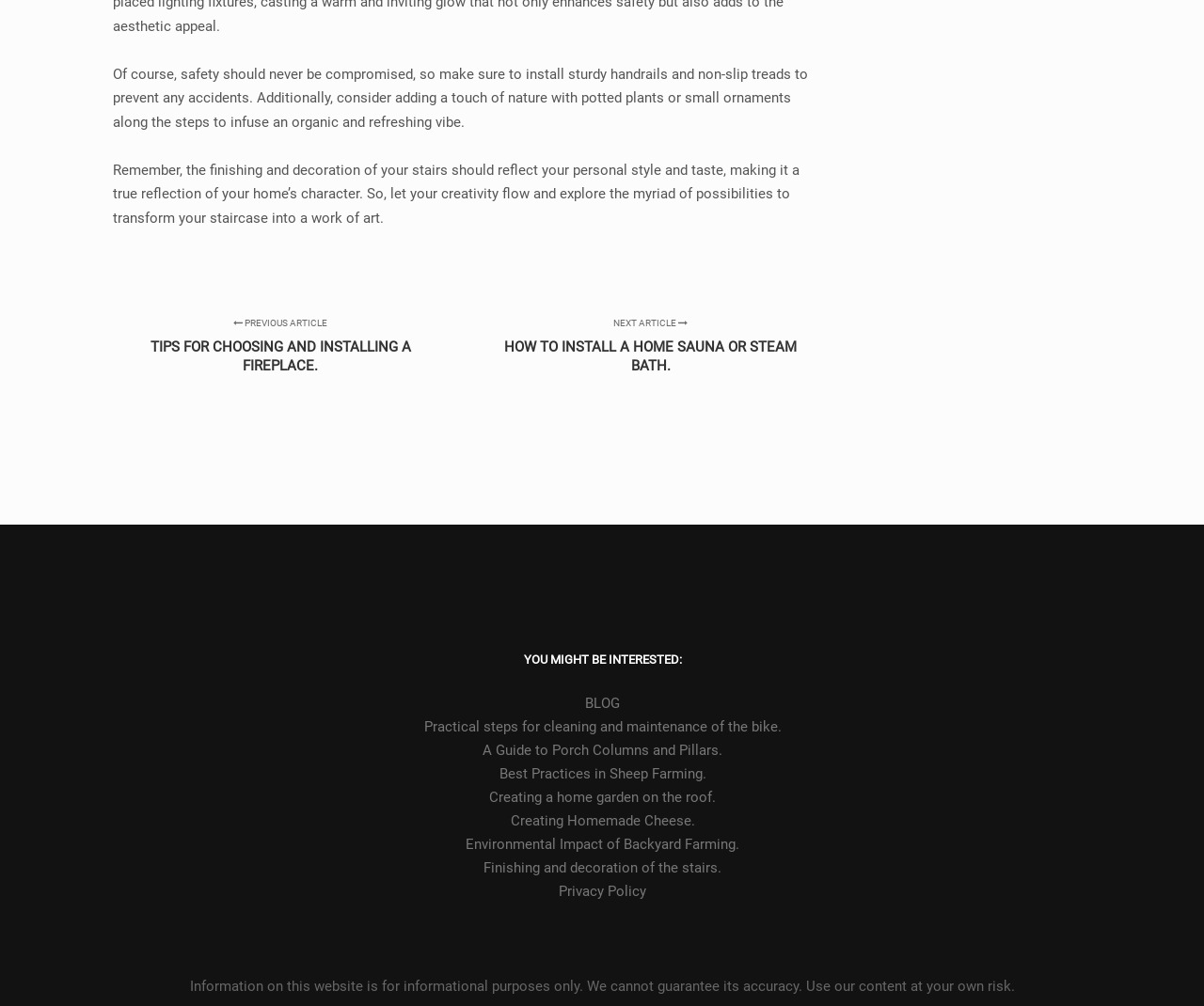Utilize the details in the image to give a detailed response to the question: What is the topic of the current article?

The topic of the current article can be determined by reading the content of the StaticText elements. The first StaticText element mentions 'finishing and decoration of your stairs', which suggests that the article is about finishing and decoration of stairs.